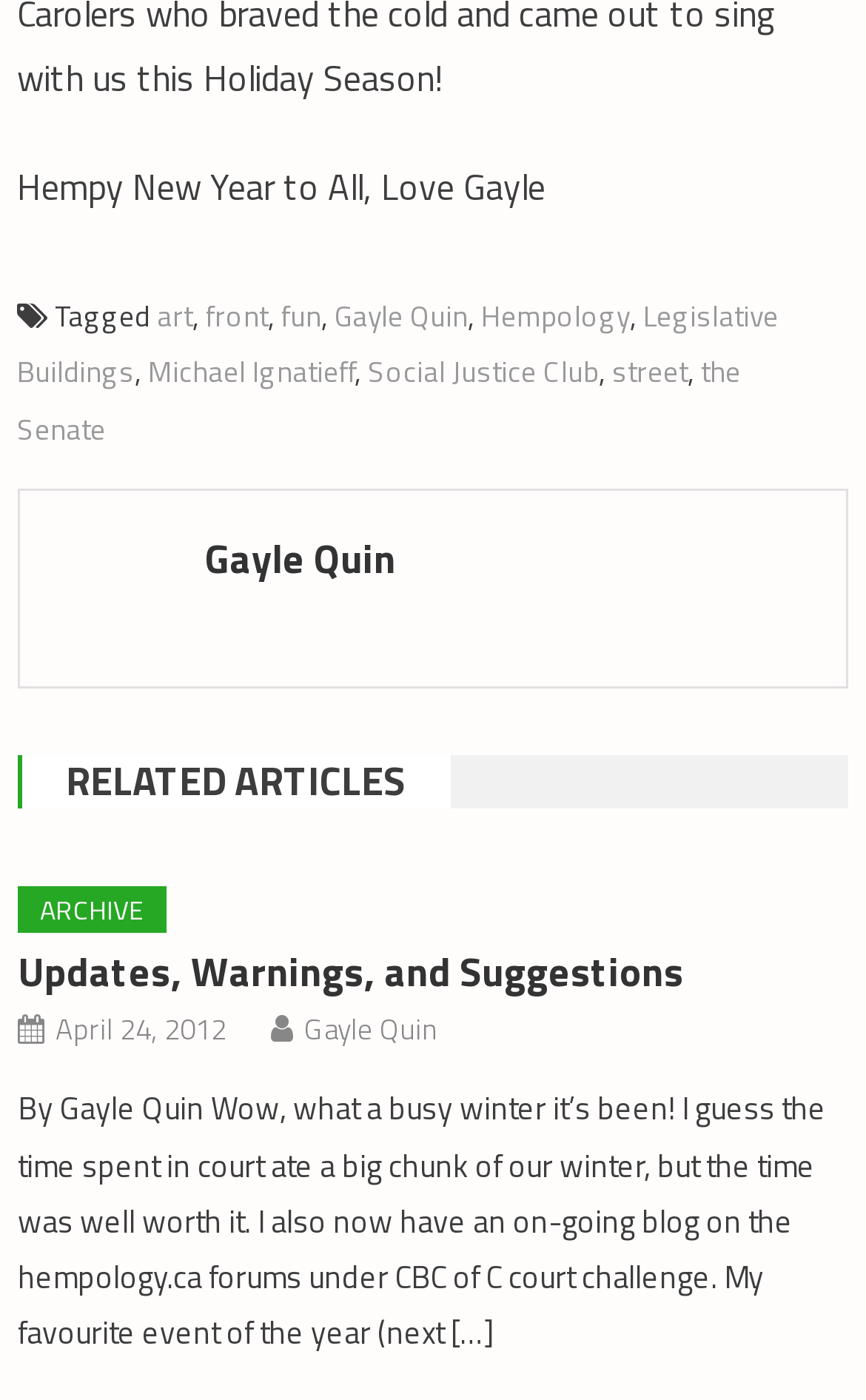Locate the bounding box coordinates of the clickable part needed for the task: "Read the 'RELATED ARTICLES' section".

[0.025, 0.54, 0.52, 0.577]